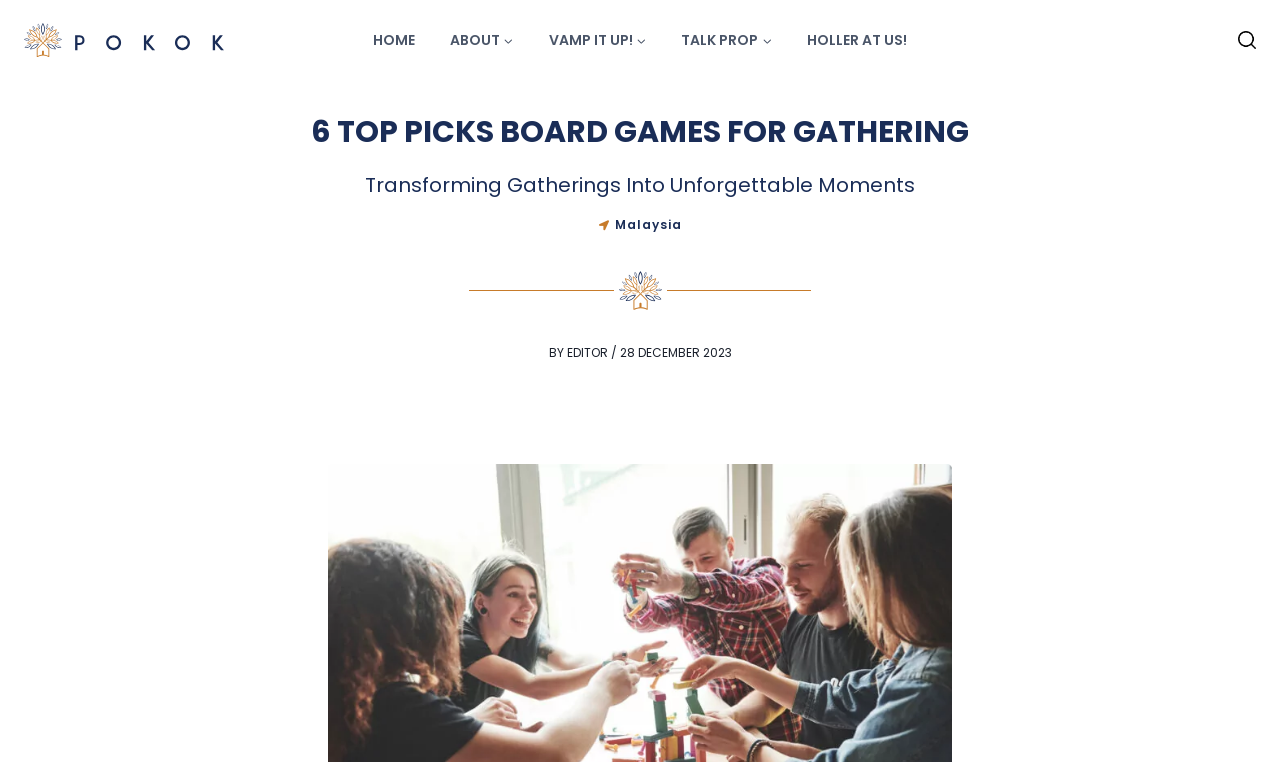Using the description: "Vamp it Up!Expand", identify the bounding box of the corresponding UI element in the screenshot.

[0.415, 0.027, 0.519, 0.078]